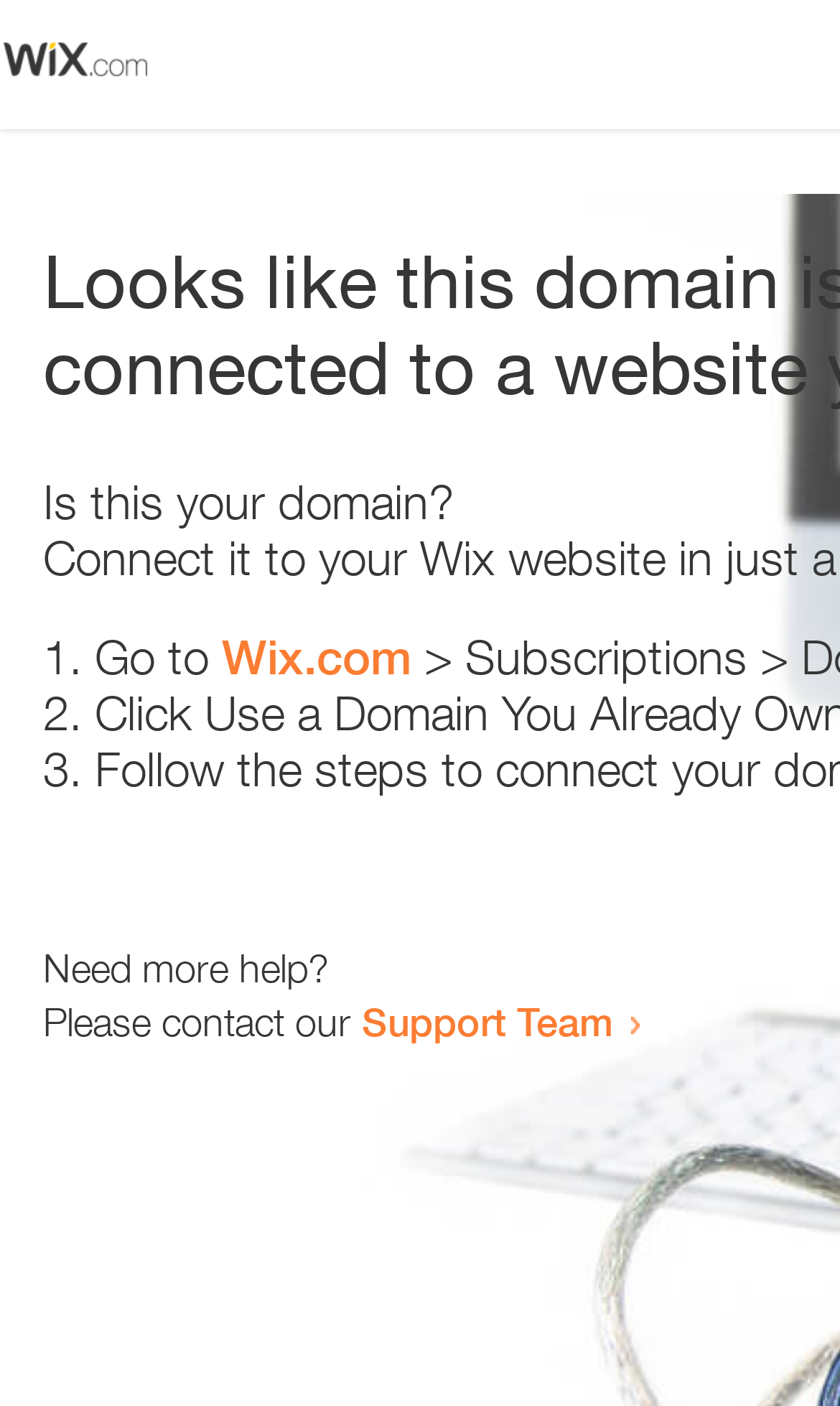How many list markers are present?
Refer to the image and provide a one-word or short phrase answer.

3